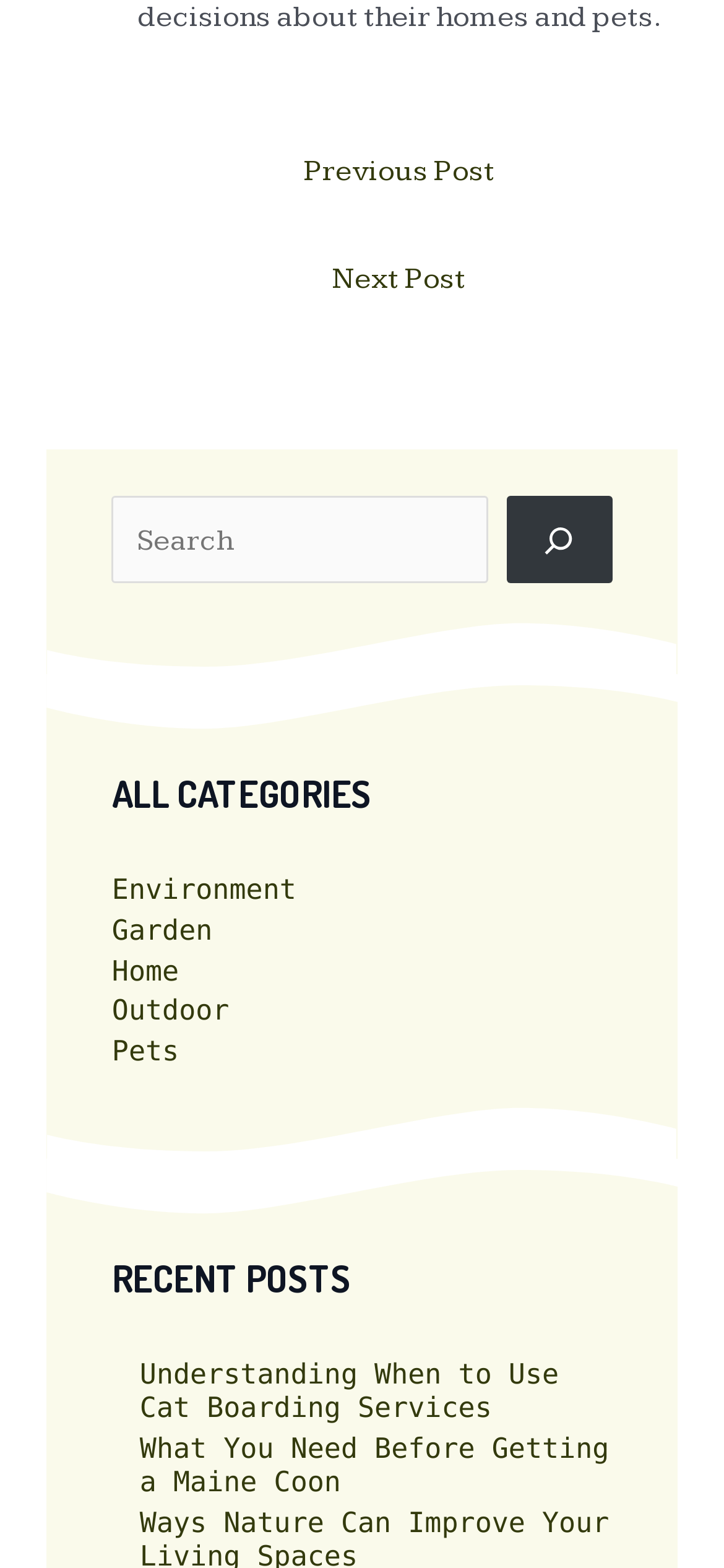How many categories are listed?
Please provide a comprehensive answer to the question based on the webpage screenshot.

I counted the number of links under the 'ALL CATEGORIES' heading, which are 'Environment', 'Garden', 'Home', 'Outdoor', and 'Pets', so there are 5 categories listed.